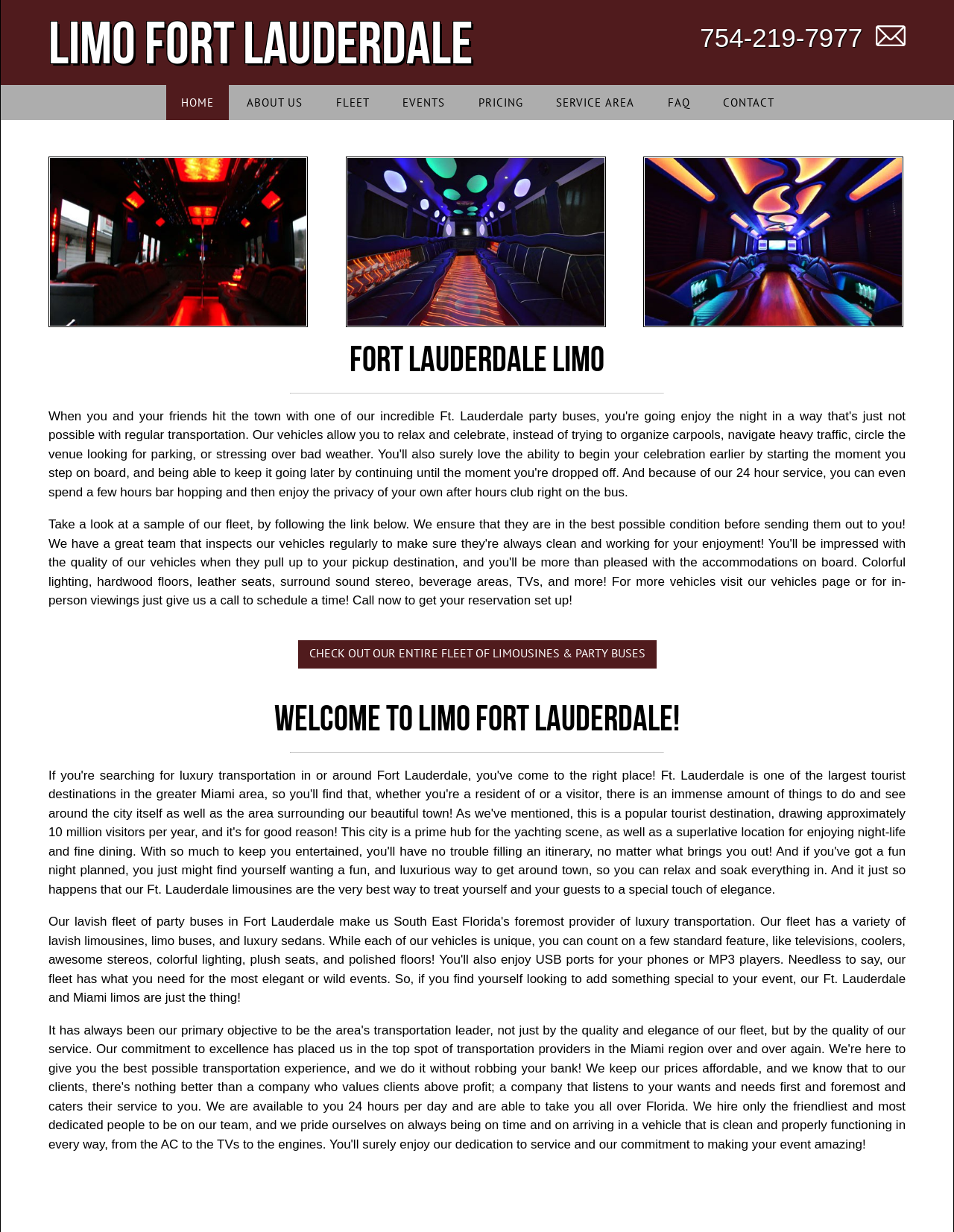Please determine and provide the text content of the webpage's heading.

Fort Lauderdale Limo